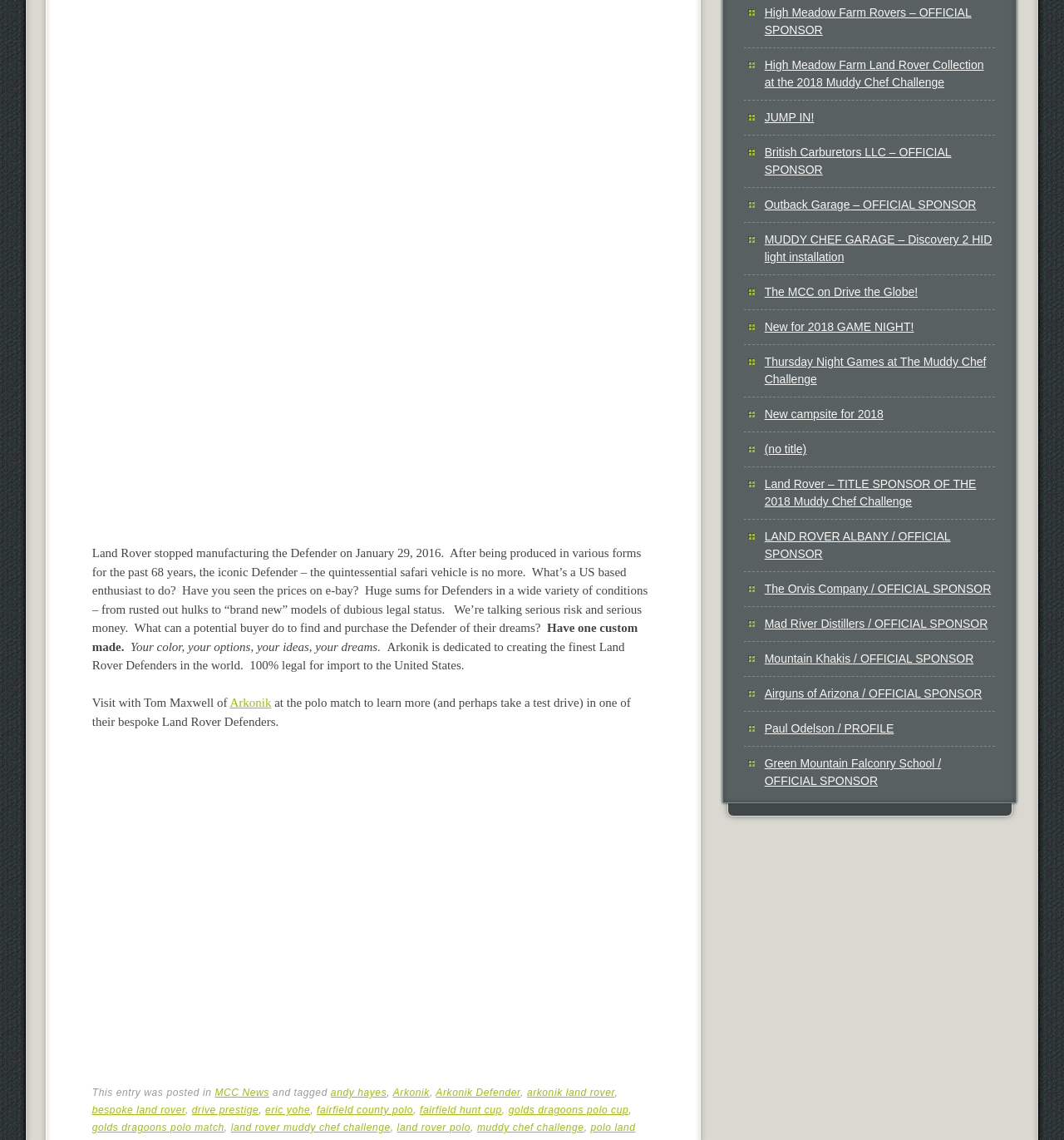Consider the image and give a detailed and elaborate answer to the question: 
Where can one learn more about Arkonik's custom Defenders?

The webpage mentions that one can visit with Tom Maxwell of Arkonik at the polo match to learn more about their custom Land Rover Defenders and even take a test drive.